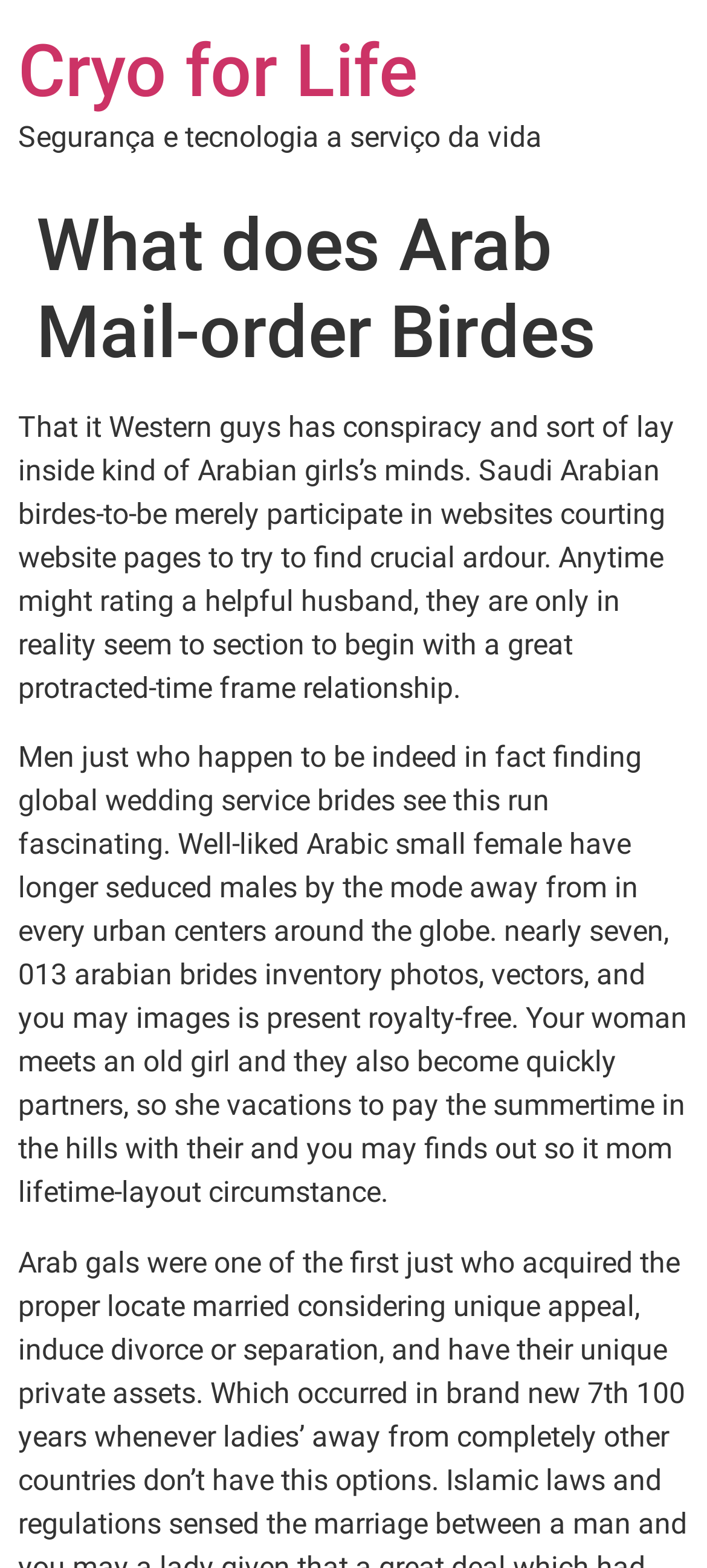Please answer the following question as detailed as possible based on the image: 
What do Saudi Arabian brides seek on websites?

According to the webpage, Saudi Arabian brides participate in websites to find crucial ardour, which implies they are looking for serious relationships or love.